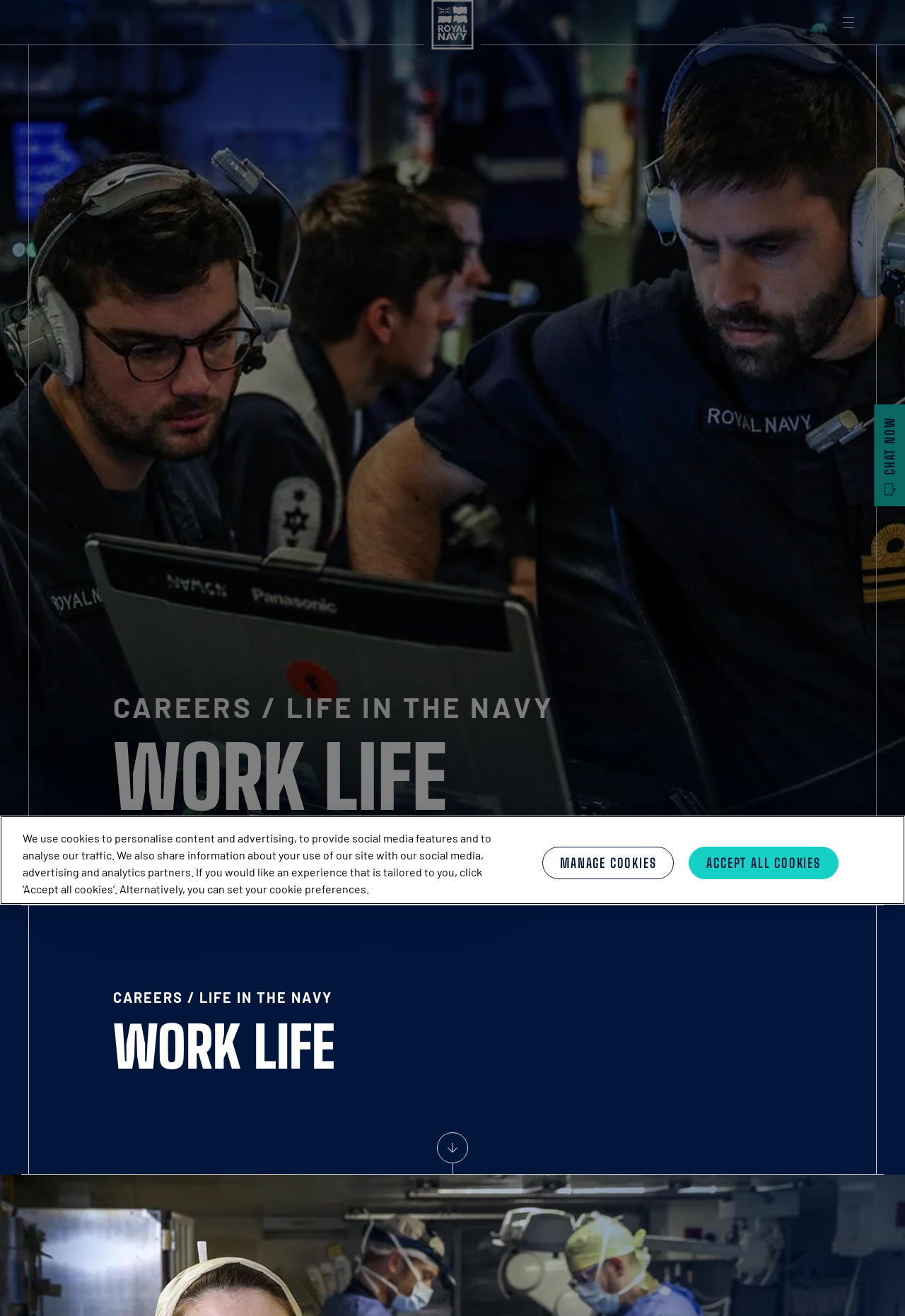Could you find the bounding box coordinates of the clickable area to complete this instruction: "Open the main navigation"?

[0.922, 0.006, 0.953, 0.028]